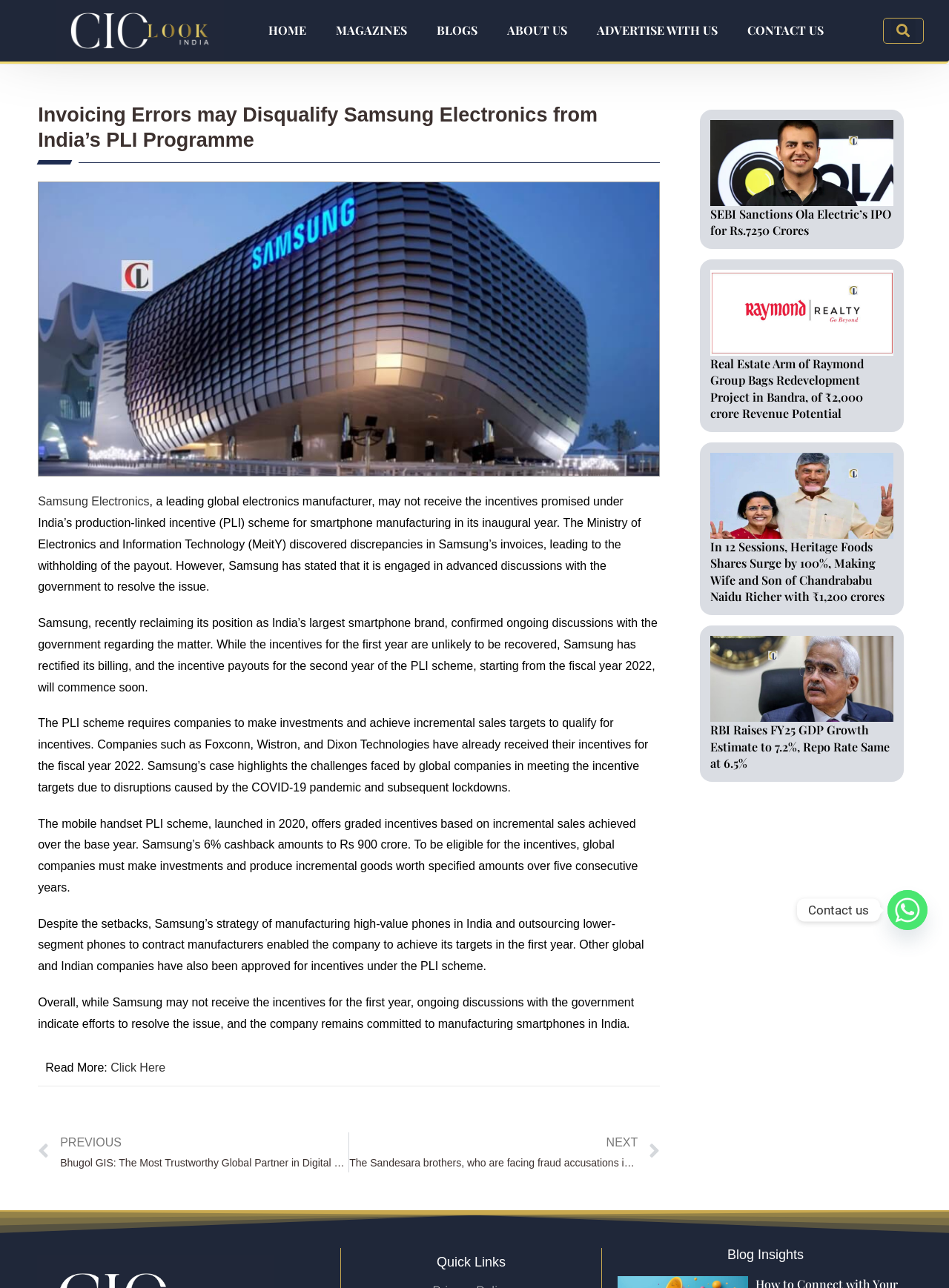Answer the following query with a single word or phrase:
What is the name of the company that may not receive incentives?

Samsung Electronics